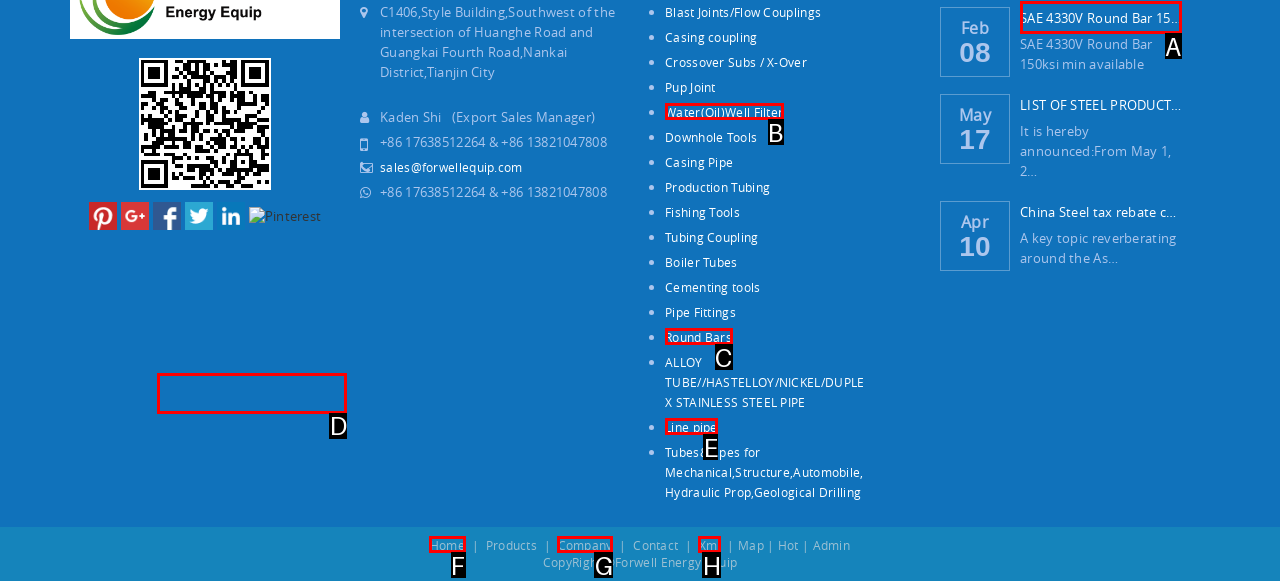Determine which element should be clicked for this task: View the 'SAE 4330V Round Bar 150ksi min' product information
Answer with the letter of the selected option.

A